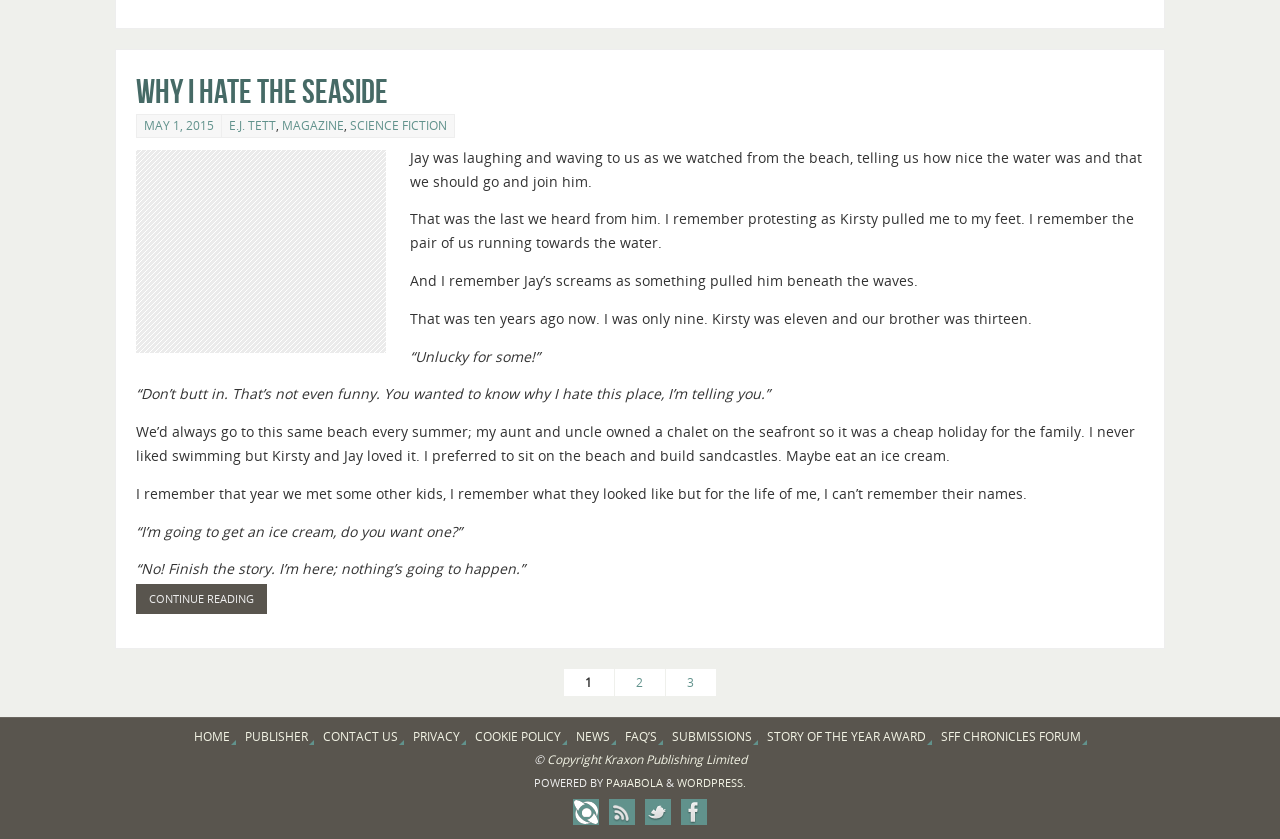Given the webpage screenshot and the description, determine the bounding box coordinates (top-left x, top-left y, bottom-right x, bottom-right y) that define the location of the UI element matching this description: Story of the Year Award

[0.599, 0.862, 0.728, 0.888]